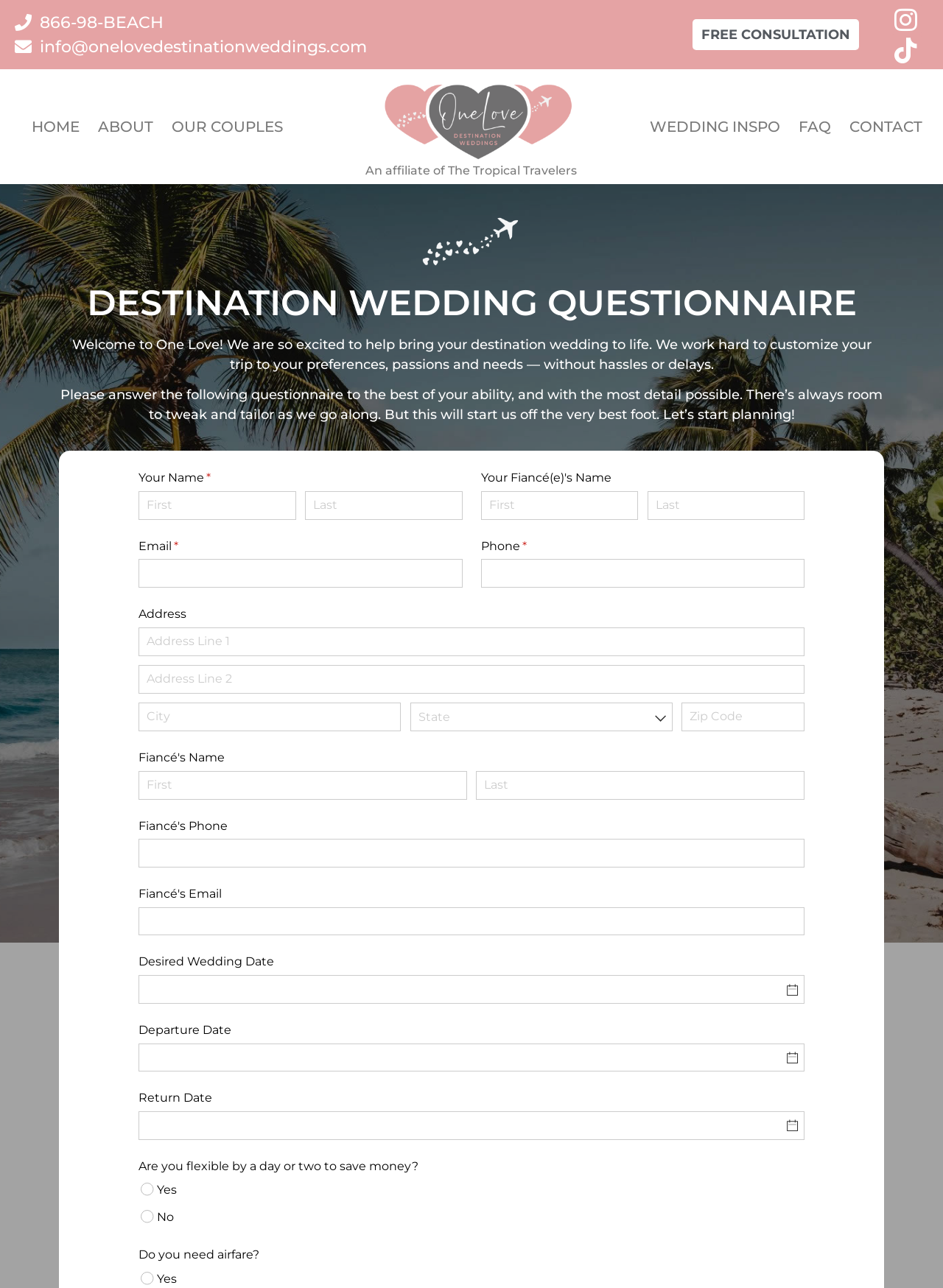Bounding box coordinates are specified in the format (top-left x, top-left y, bottom-right x, bottom-right y). All values are floating point numbers bounded between 0 and 1. Please provide the bounding box coordinate of the region this sentence describes: aria-describedby="a11y-external-message"

None